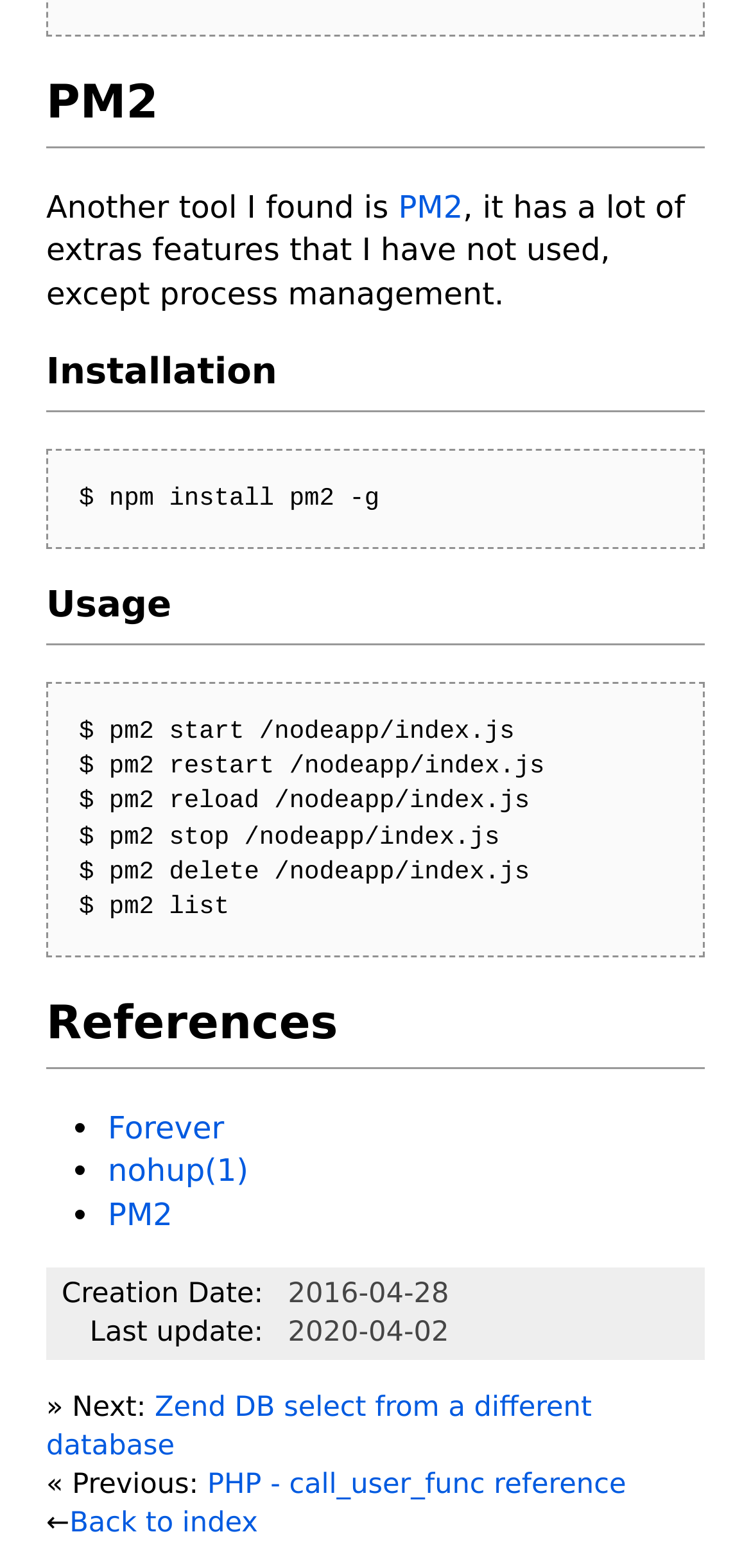Determine the bounding box coordinates for the HTML element described here: "PM2".

[0.144, 0.76, 0.23, 0.783]